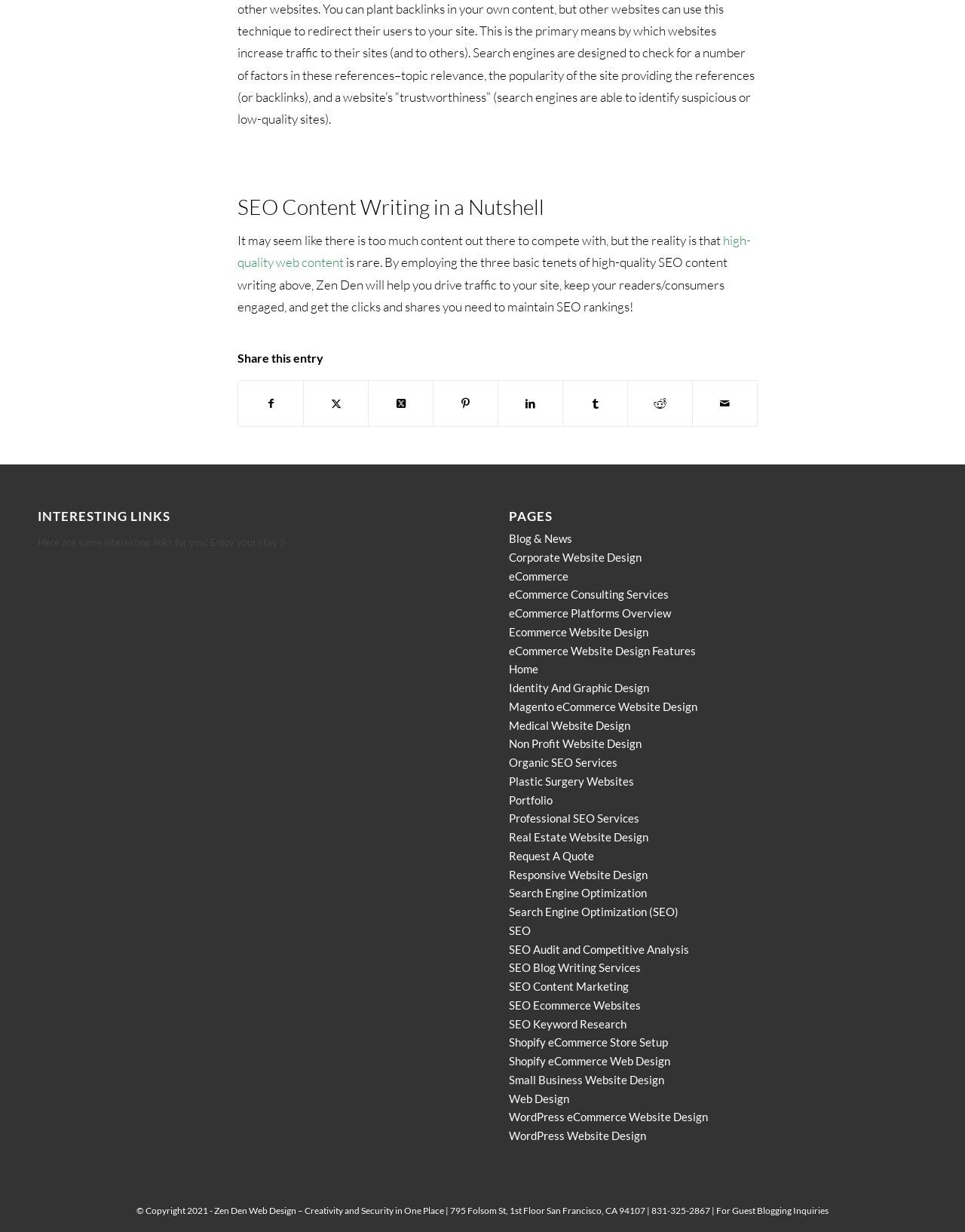What is the copyright information of the webpage?
Answer the question with as much detail as possible.

The copyright information is provided at the bottom of the webpage, which states that the content is copyrighted by Zen Den Web Design in 2021.